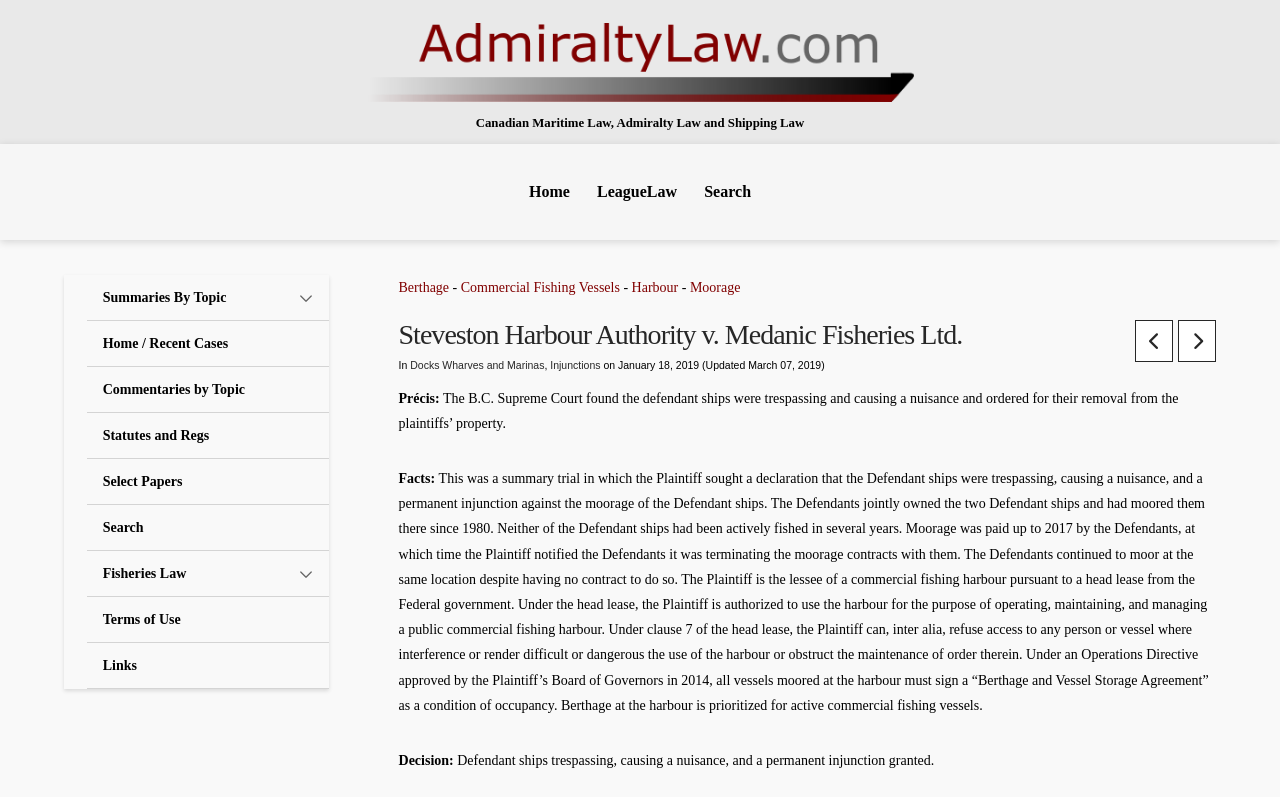Extract the bounding box for the UI element that matches this description: "Home / Recent Cases".

[0.068, 0.403, 0.257, 0.46]